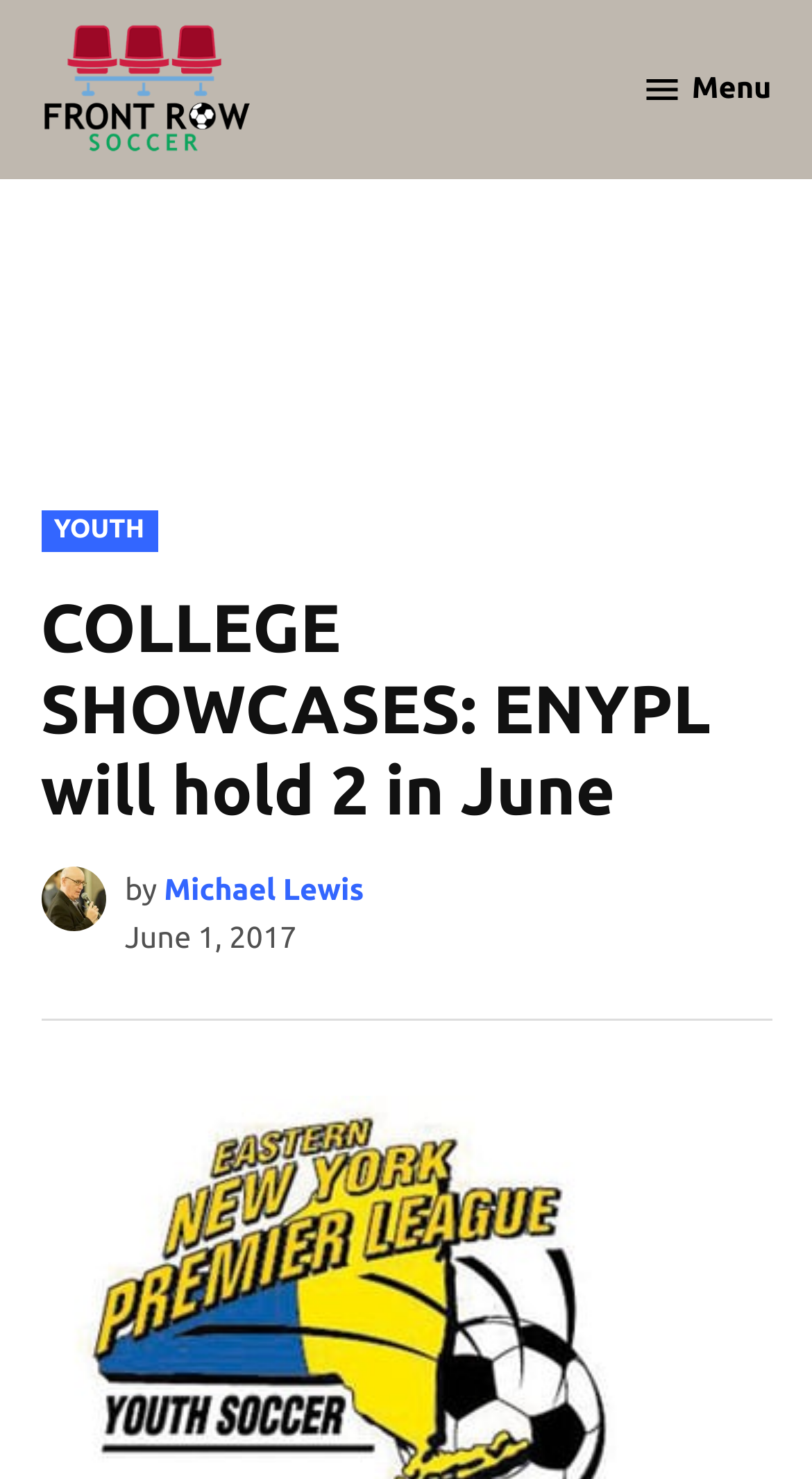What is the name of the league mentioned?
With the help of the image, please provide a detailed response to the question.

The name of the league can be found in the title of the article, which says 'COLLEGE SHOWCASES: ENYPL will hold 2 in June'. ENYPL is likely an acronym for the league's full name, but the exact full name is not provided on this webpage.